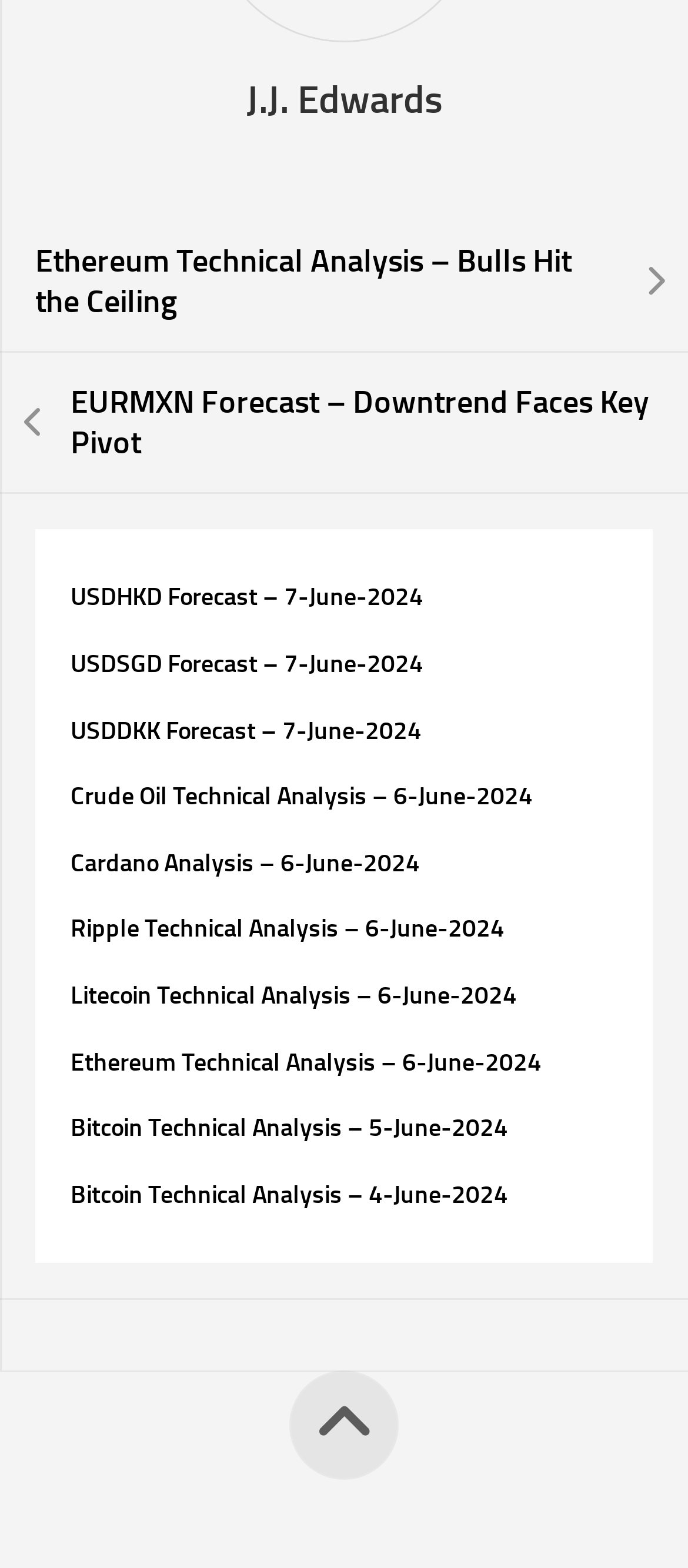Please find the bounding box coordinates of the element that you should click to achieve the following instruction: "Check Ripple Technical Analysis – 6-June-2024". The coordinates should be presented as four float numbers between 0 and 1: [left, top, right, bottom].

[0.103, 0.583, 0.733, 0.602]